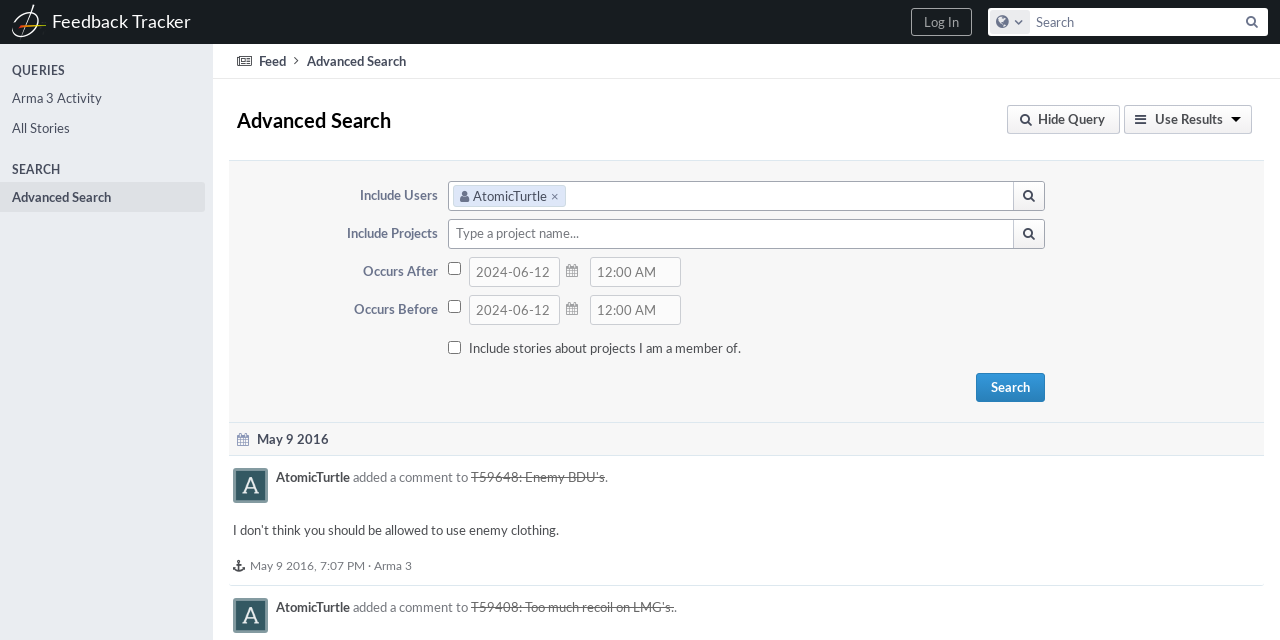Please find and give the text of the main heading on the webpage.

Advanced Search	
Use Results
Hide Query